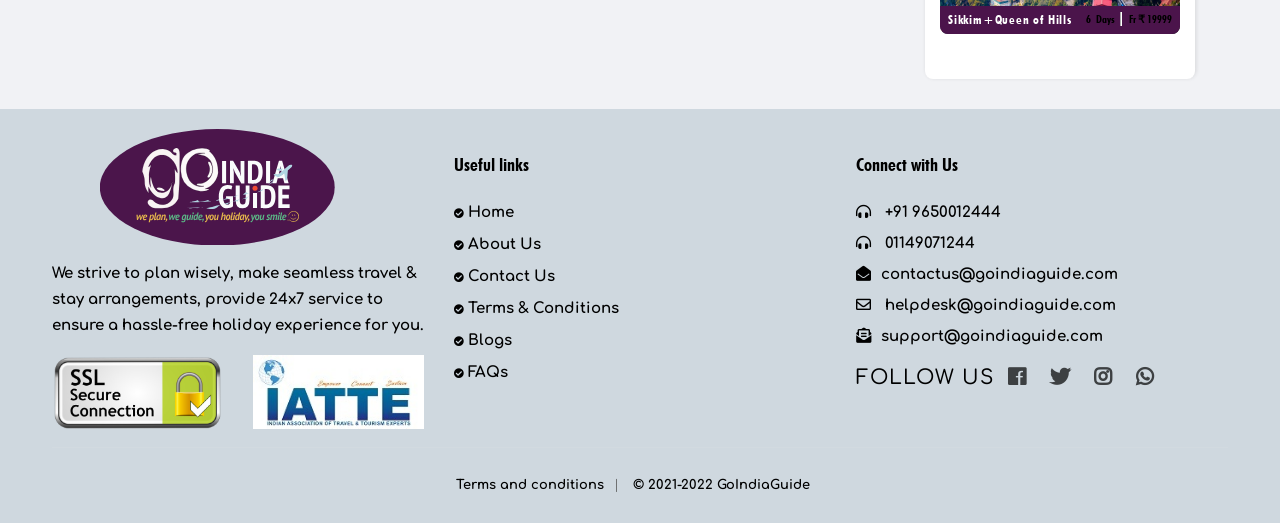Use the details in the image to answer the question thoroughly: 
What is the name of the company?

The name of the company can be found in the top section of the webpage, where it is written 'Go India Guide' in a link element, and also in an image element.